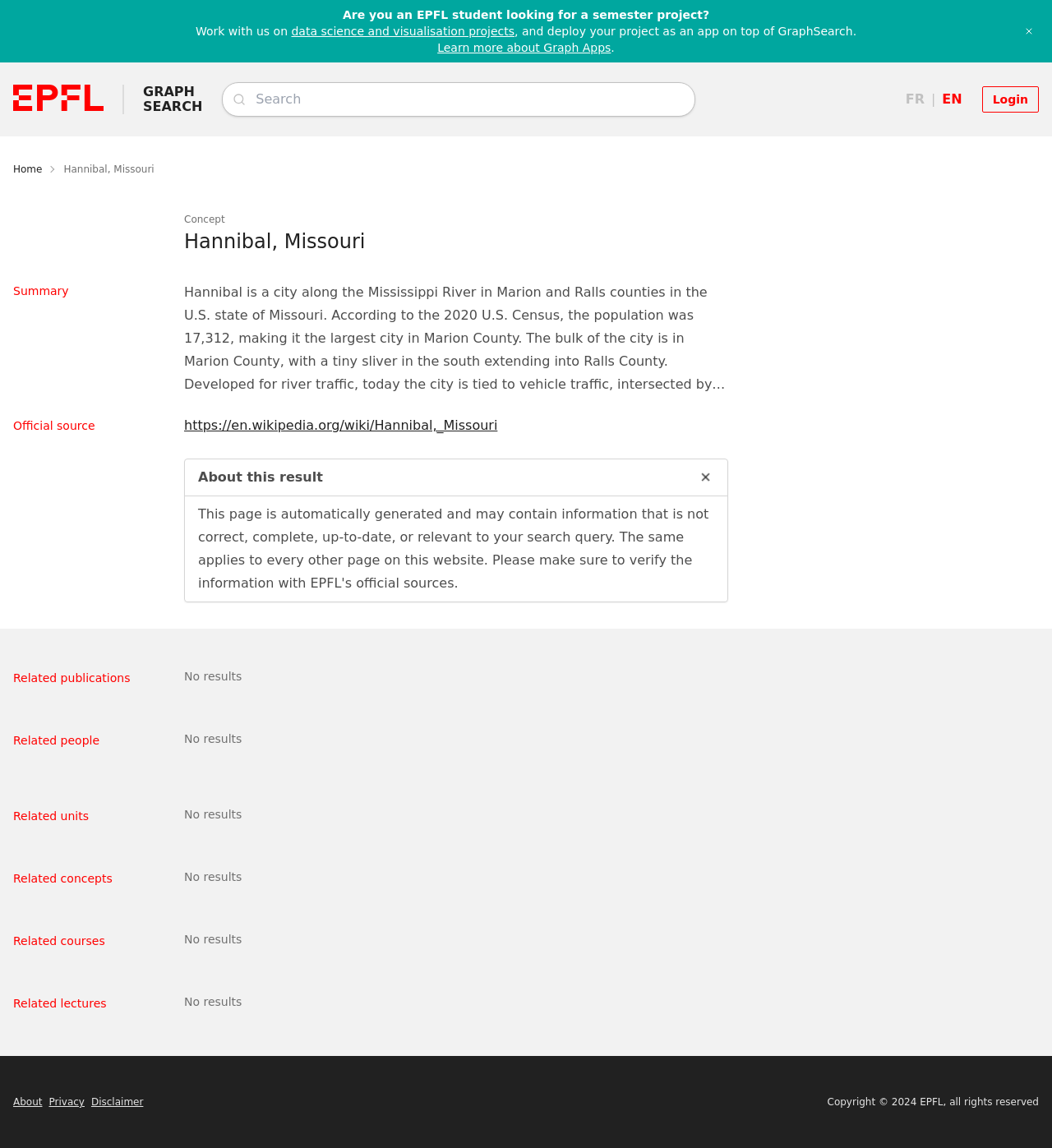Please indicate the bounding box coordinates for the clickable area to complete the following task: "Read more about Hannibal, Missouri on Wikipedia". The coordinates should be specified as four float numbers between 0 and 1, i.e., [left, top, right, bottom].

[0.175, 0.364, 0.473, 0.377]